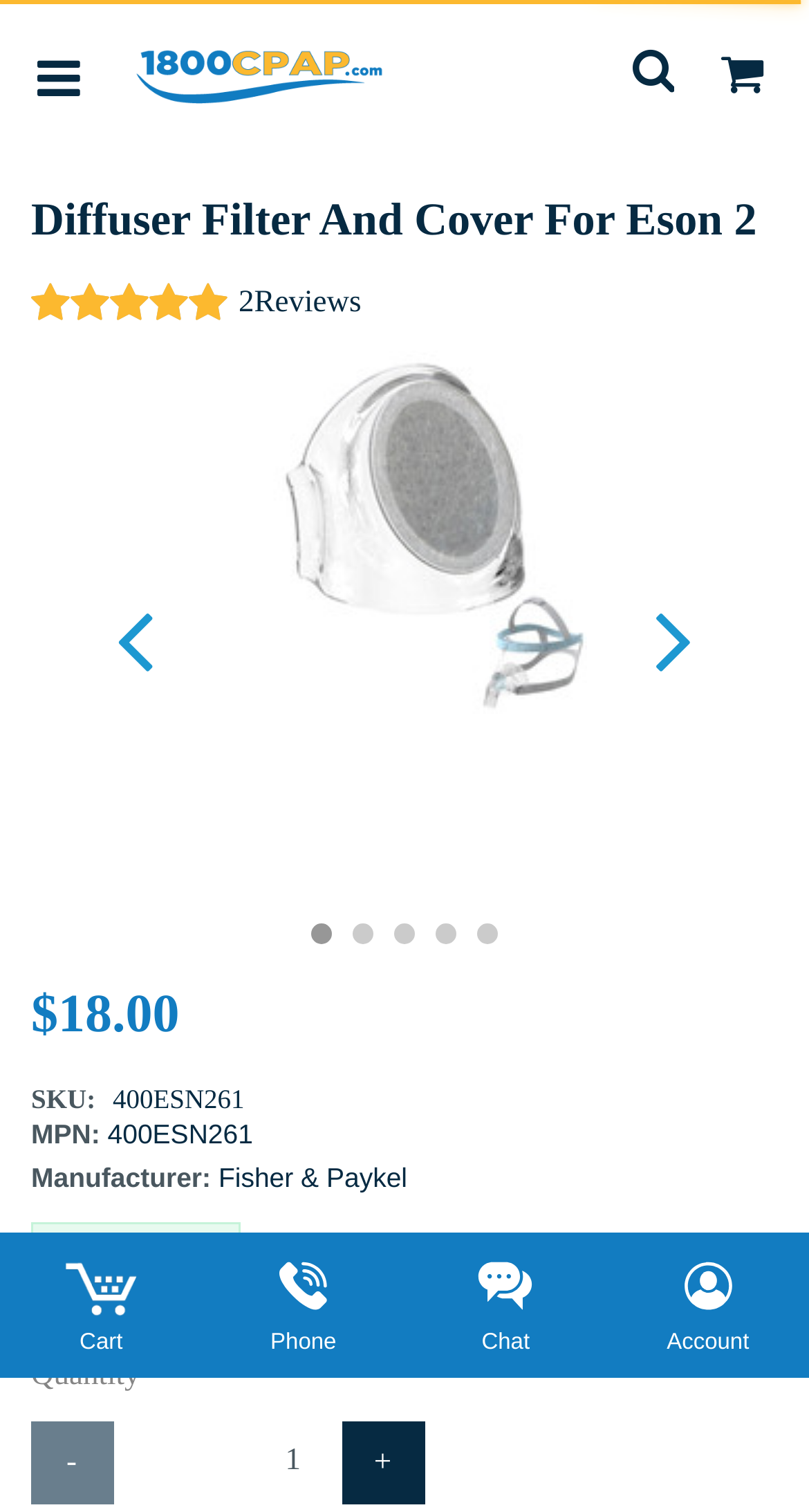Using the details in the image, give a detailed response to the question below:
What is the price of the diffuser filter?

I found the price of the diffuser filter by looking at the static text element with the bounding box coordinates [0.038, 0.651, 0.222, 0.691], which displays the price as '$18.00'.